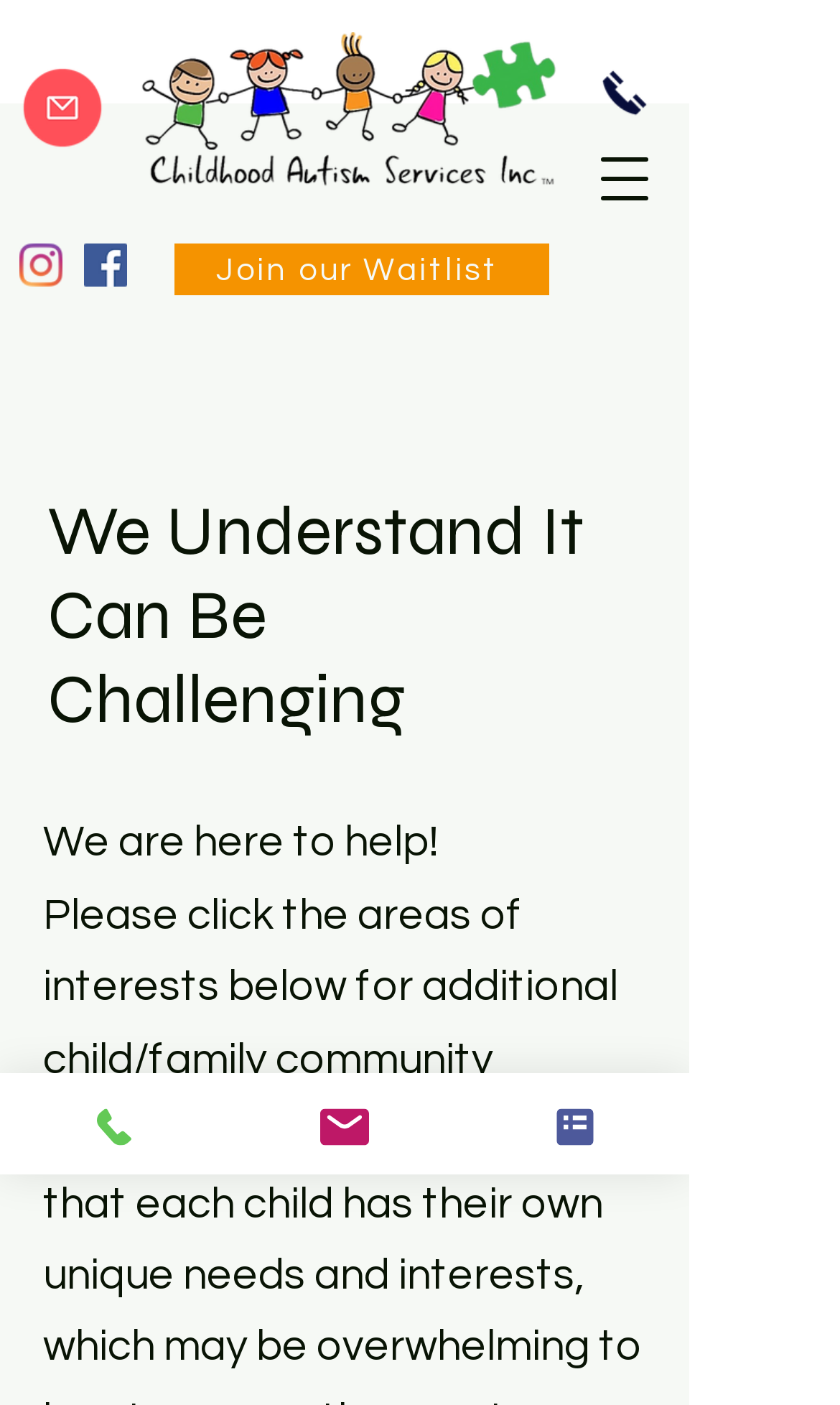Use a single word or phrase to respond to the question:
What is the text above the 'Join our Waitlist' button?

We Understand It Can Be Challenging